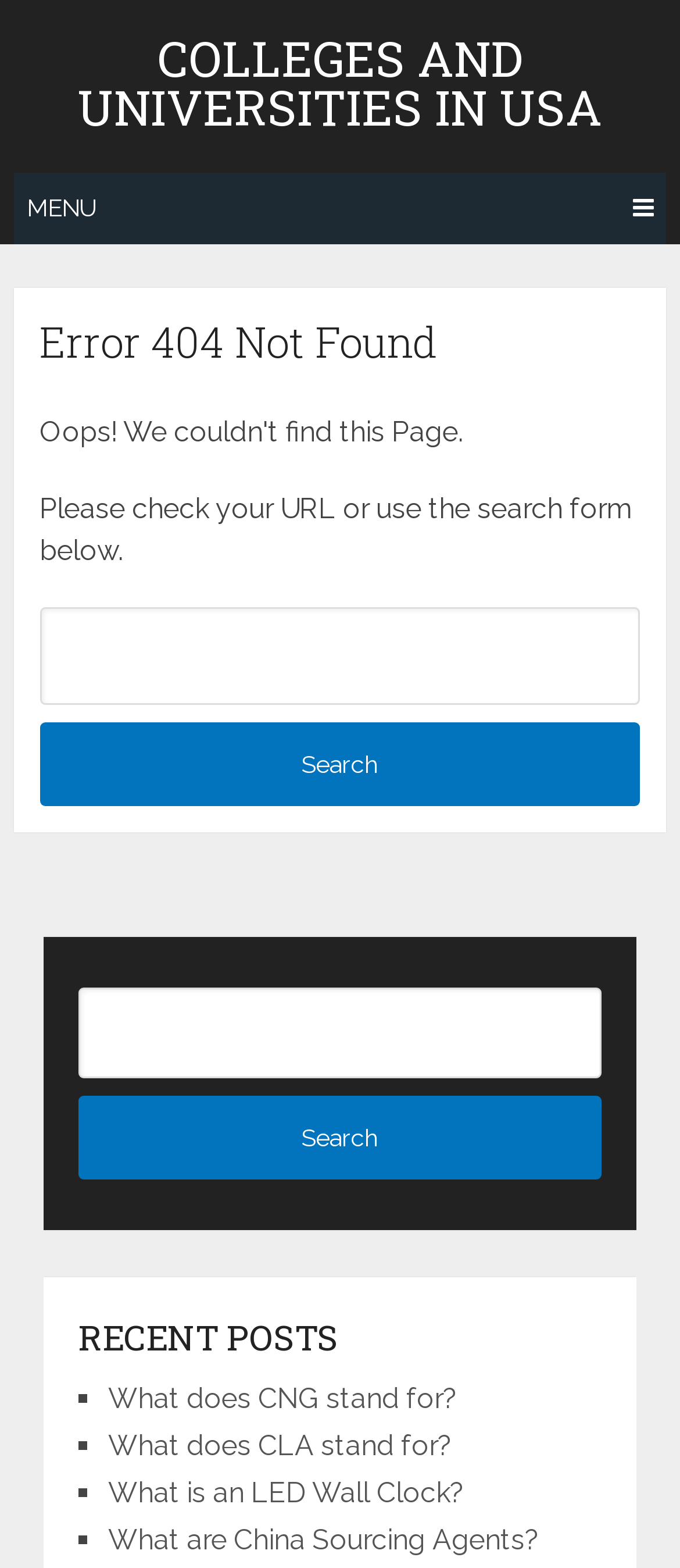What is the topic of the first recent post?
Using the image, respond with a single word or phrase.

What does CNG stand for?